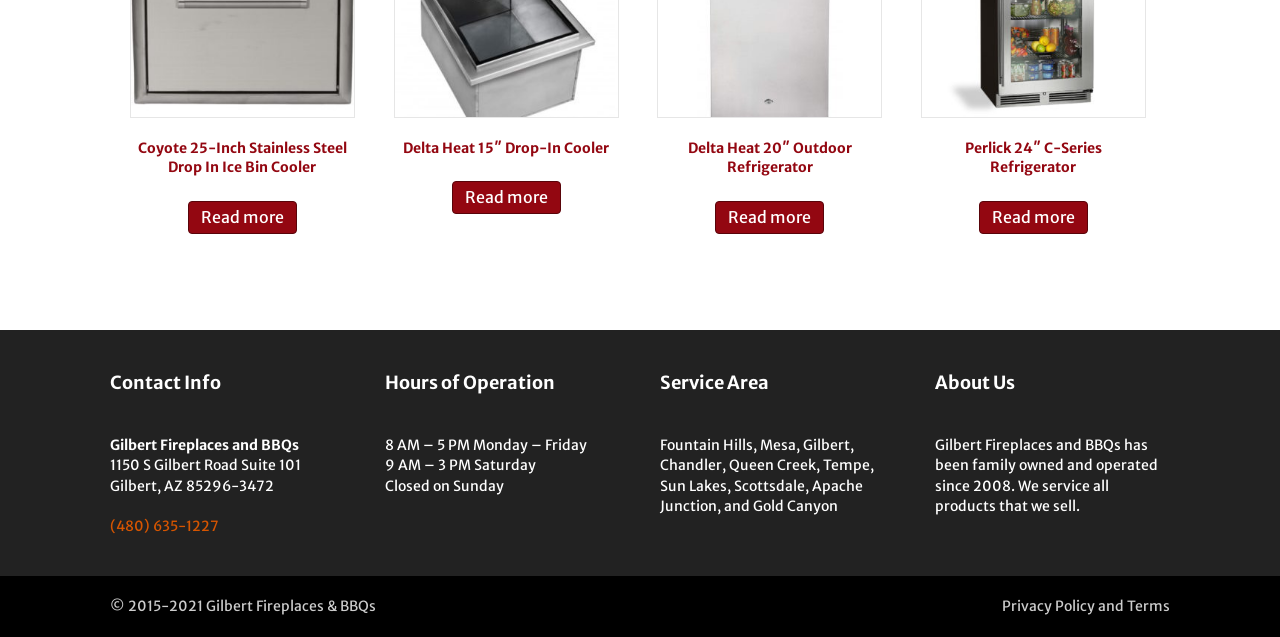What is the name of the store?
Based on the image, give a concise answer in the form of a single word or short phrase.

Gilbert Fireplaces and BBQs